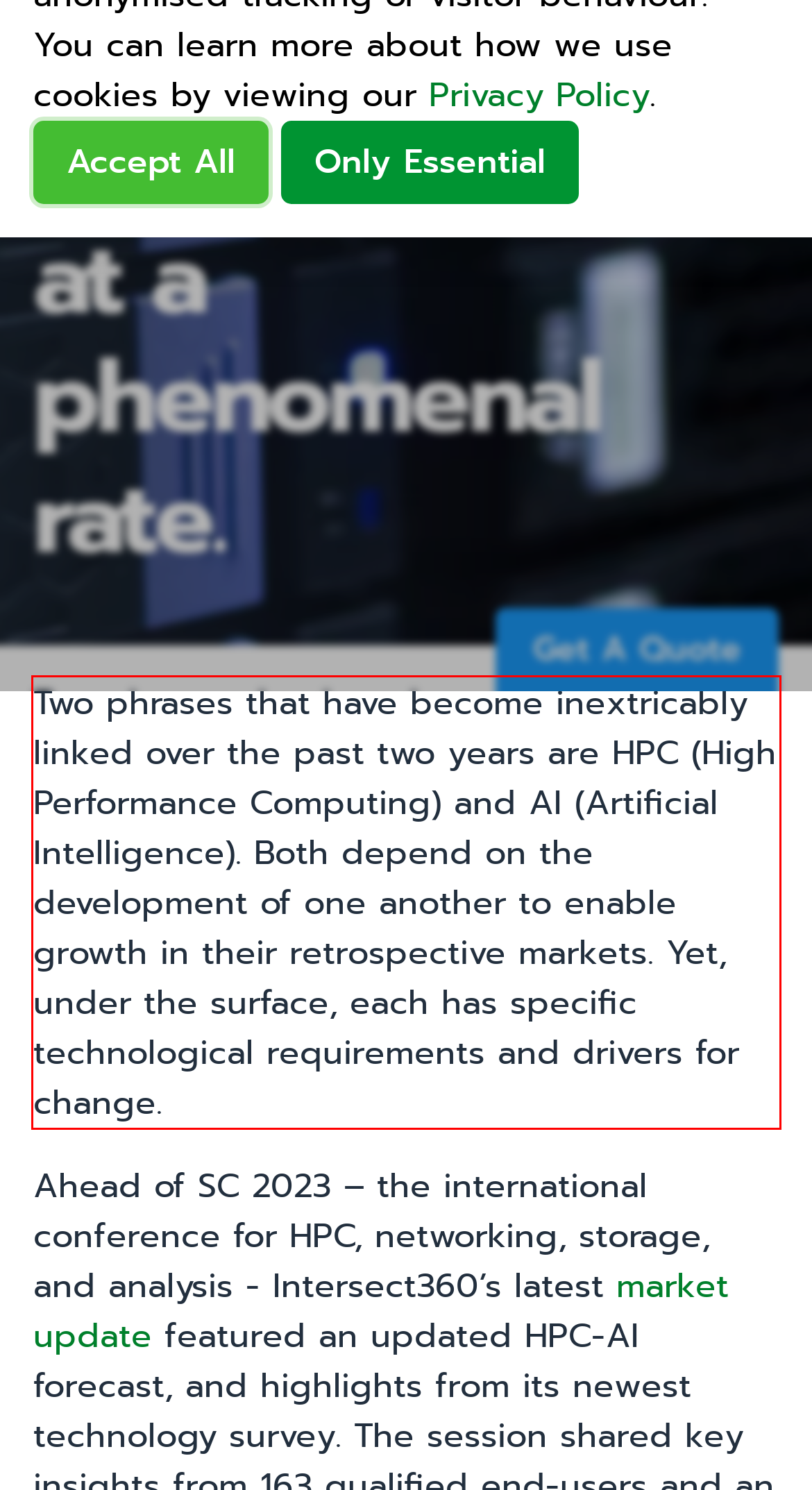You are given a webpage screenshot with a red bounding box around a UI element. Extract and generate the text inside this red bounding box.

Two phrases that have become inextricably linked over the past two years are HPC (High Performance Computing) and AI (Artificial Intelligence). Both depend on the development of one another to enable growth in their retrospective markets. Yet, under the surface, each has specific technological requirements and drivers for change.